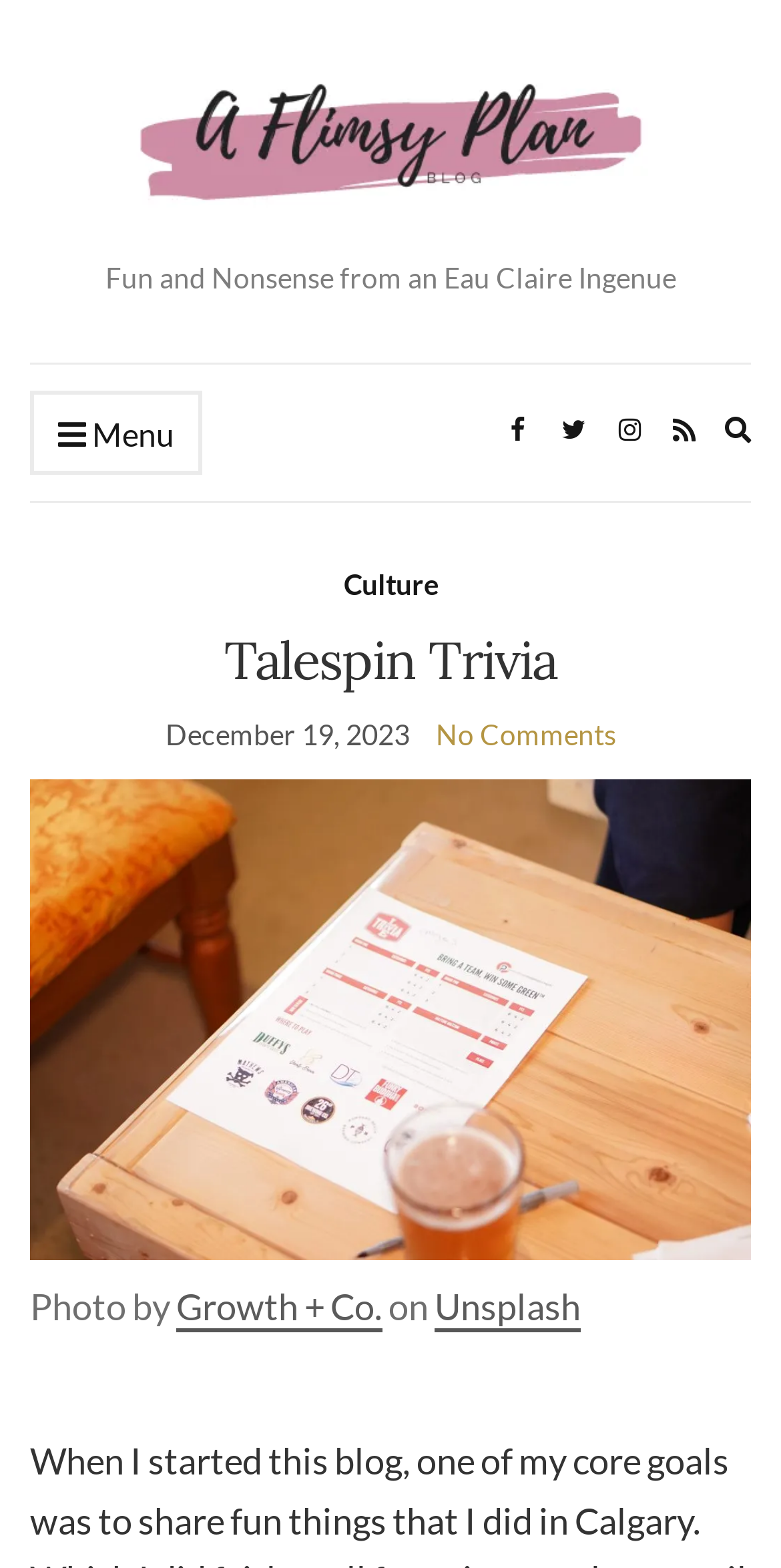Please determine the bounding box coordinates of the element to click in order to execute the following instruction: "Read the latest post". The coordinates should be four float numbers between 0 and 1, specified as [left, top, right, bottom].

[0.038, 0.4, 0.962, 0.442]